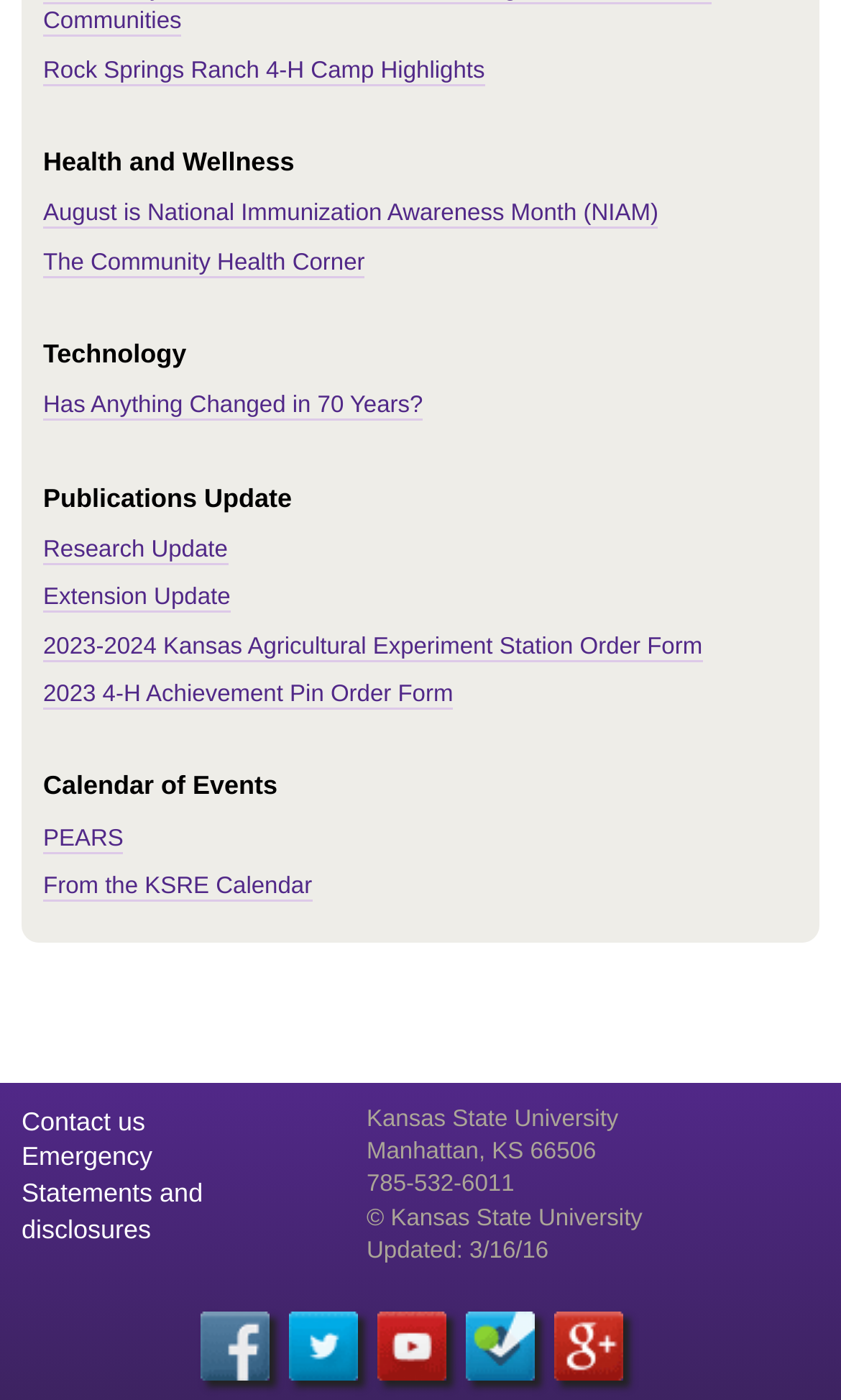Kindly determine the bounding box coordinates for the area that needs to be clicked to execute this instruction: "Read about Health and Wellness".

[0.051, 0.088, 0.949, 0.13]